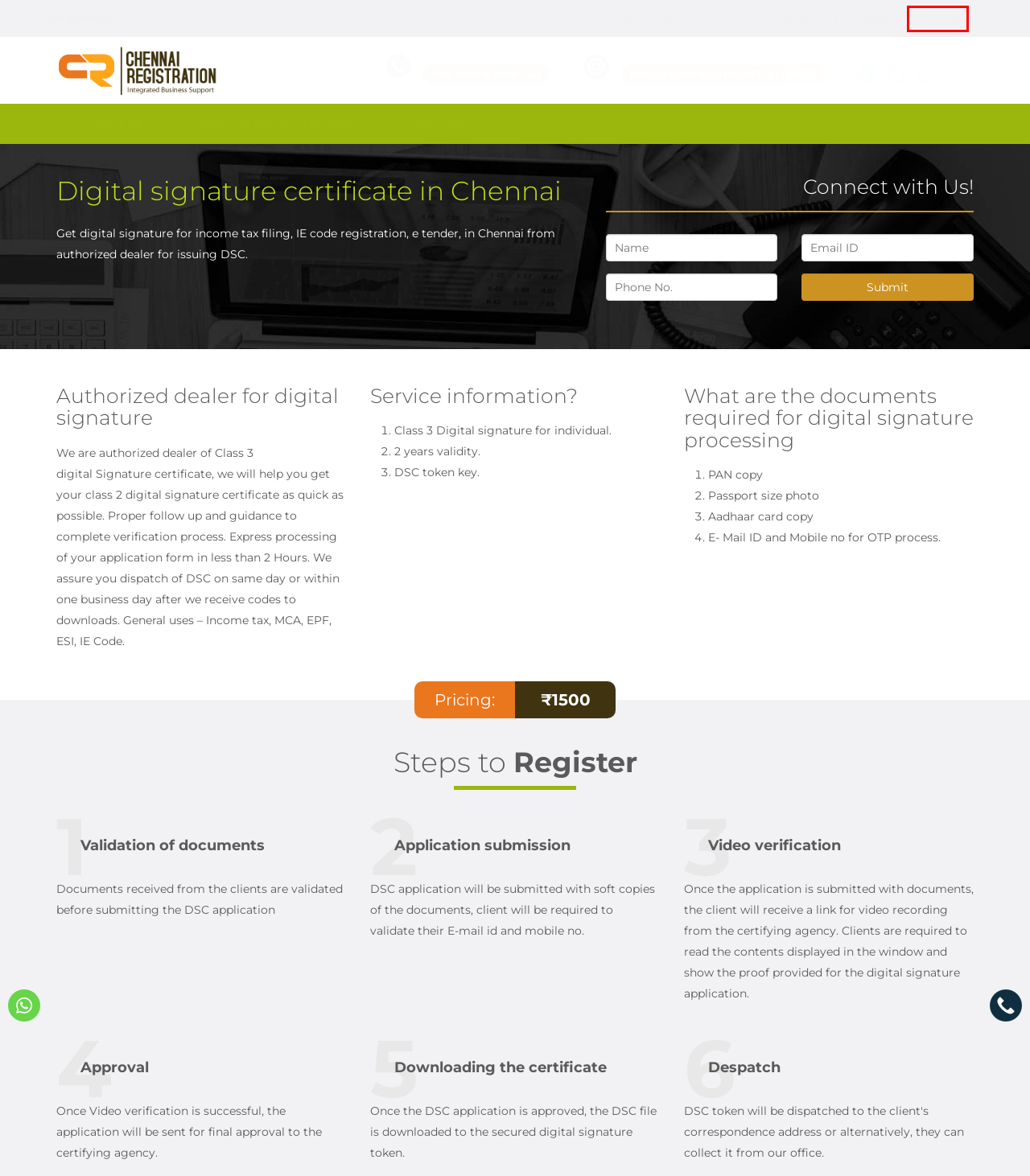With the provided screenshot showing a webpage and a red bounding box, determine which webpage description best fits the new page that appears after clicking the element inside the red box. Here are the options:
A. privacy-policy - Chennai Registration
B. Notifications Archives - Chennai Registration
C. Limited liability partnership (LLP) registration in Chennai - Chennai Registration
D. Capital gains income tax return filing, capital gains consultant
E. Company registration | GST registration | partnership registration | income tax return filing
F. Contact Us - Chennai Registration
G. Knowledge Desk Archives - Chennai Registration
H. About-us - Chennai Registration

F